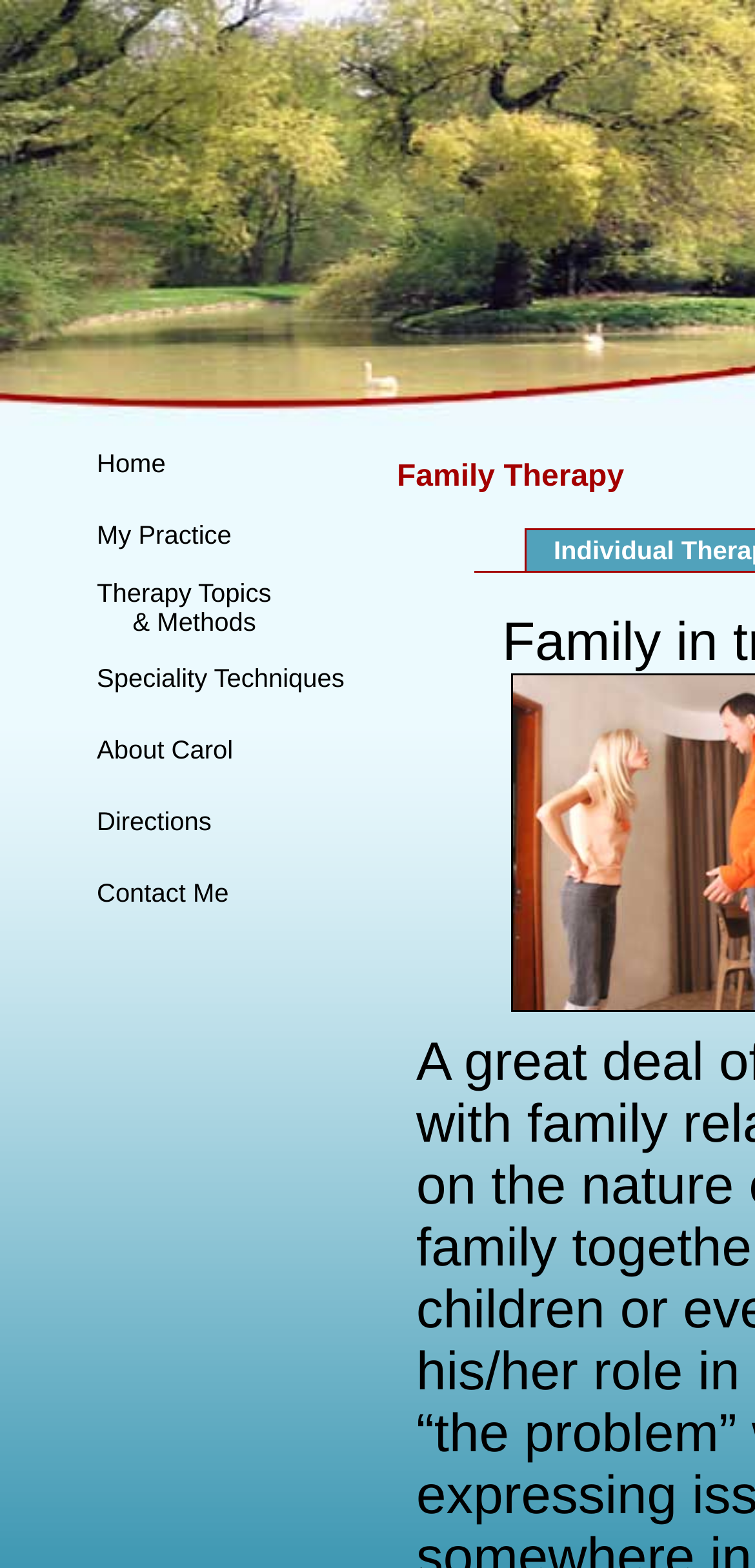Identify the bounding box coordinates of the region that should be clicked to execute the following instruction: "contact carol".

[0.128, 0.56, 0.303, 0.579]